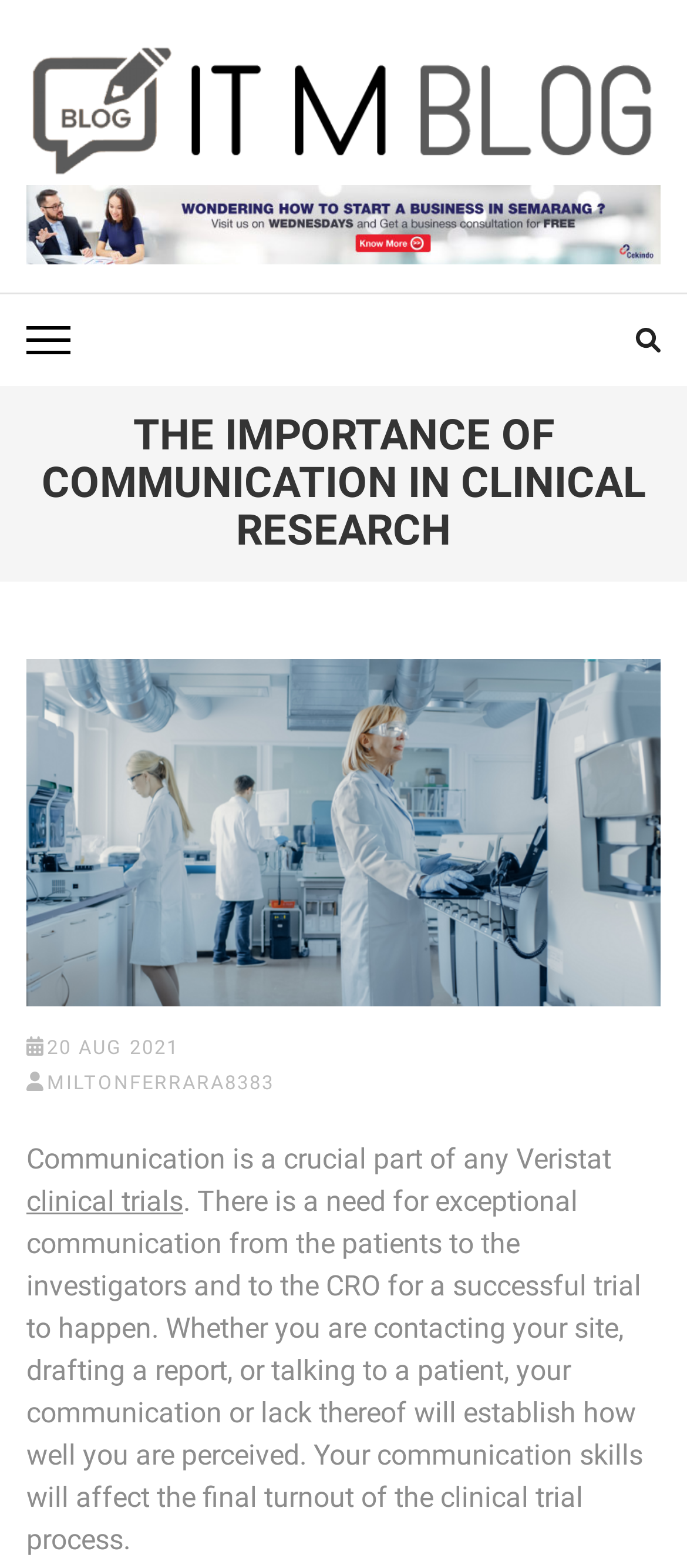Given the element description parent_node: Search for: value="Search", identify the bounding box coordinates for the UI element on the webpage screenshot. The format should be (top-left x, top-left y, bottom-right x, bottom-right y), with values between 0 and 1.

[0.928, 0.02, 0.967, 0.037]